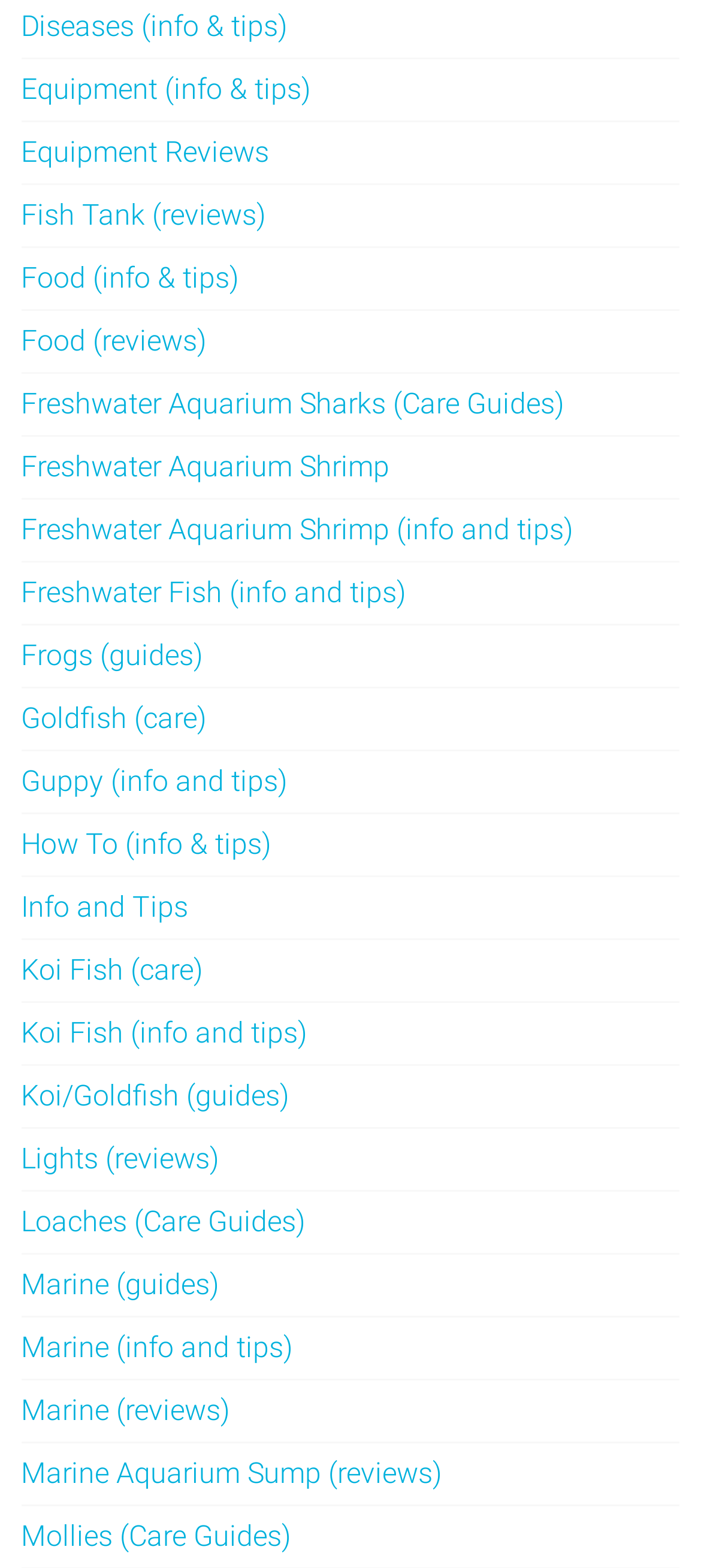Can I find reviews of fish tanks on this webpage?
Answer the question with detailed information derived from the image.

There is a link specifically labeled 'Fish Tank (reviews)' on the webpage, suggesting that reviews of fish tanks are available on this webpage.